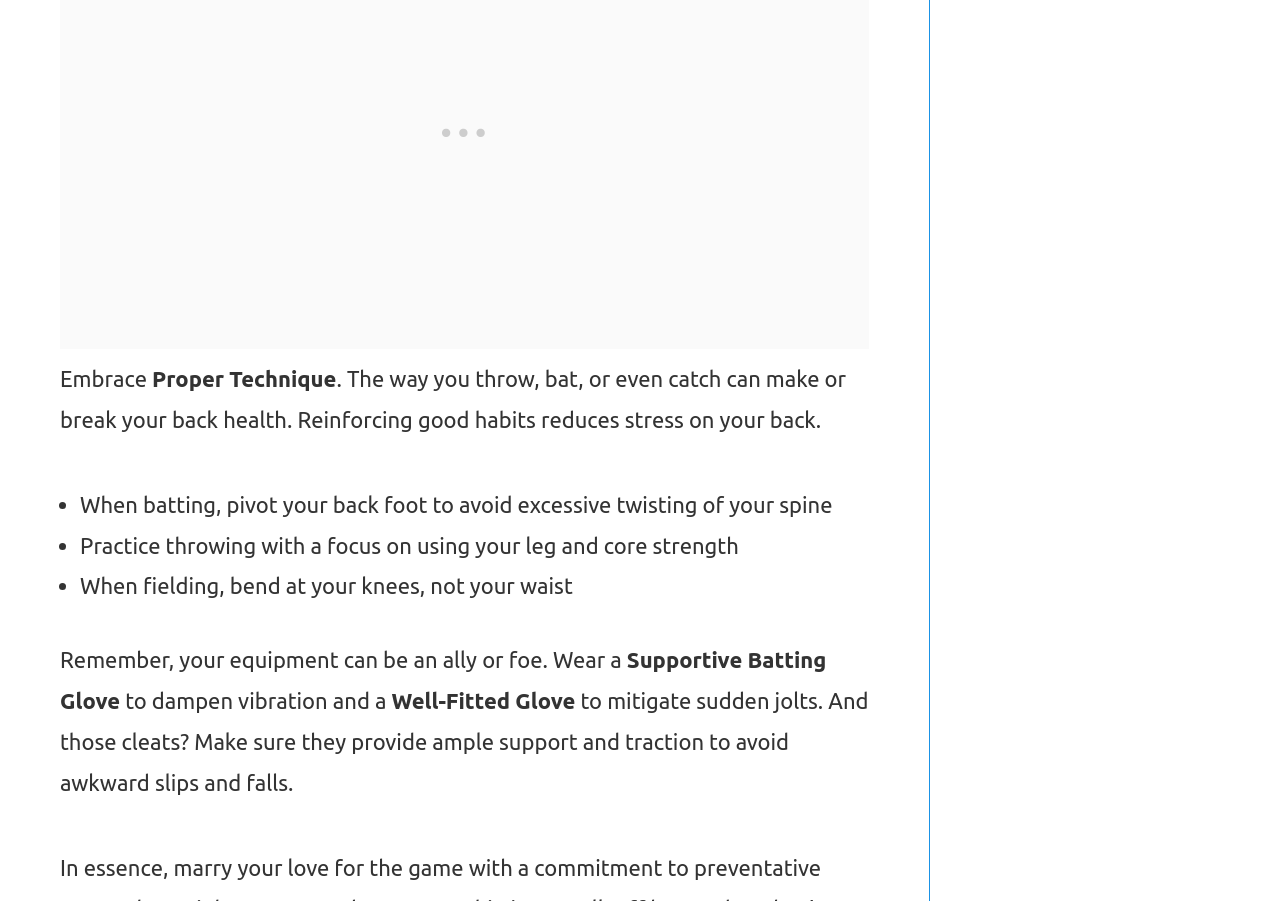Carefully examine the image and provide an in-depth answer to the question: What is the importance of proper technique in sports?

According to the webpage, proper technique is crucial in sports as it reduces stress on the back. This is evident from the text 'Reinforcing good habits reduces stress on your back.' which emphasizes the significance of proper technique in maintaining back health.